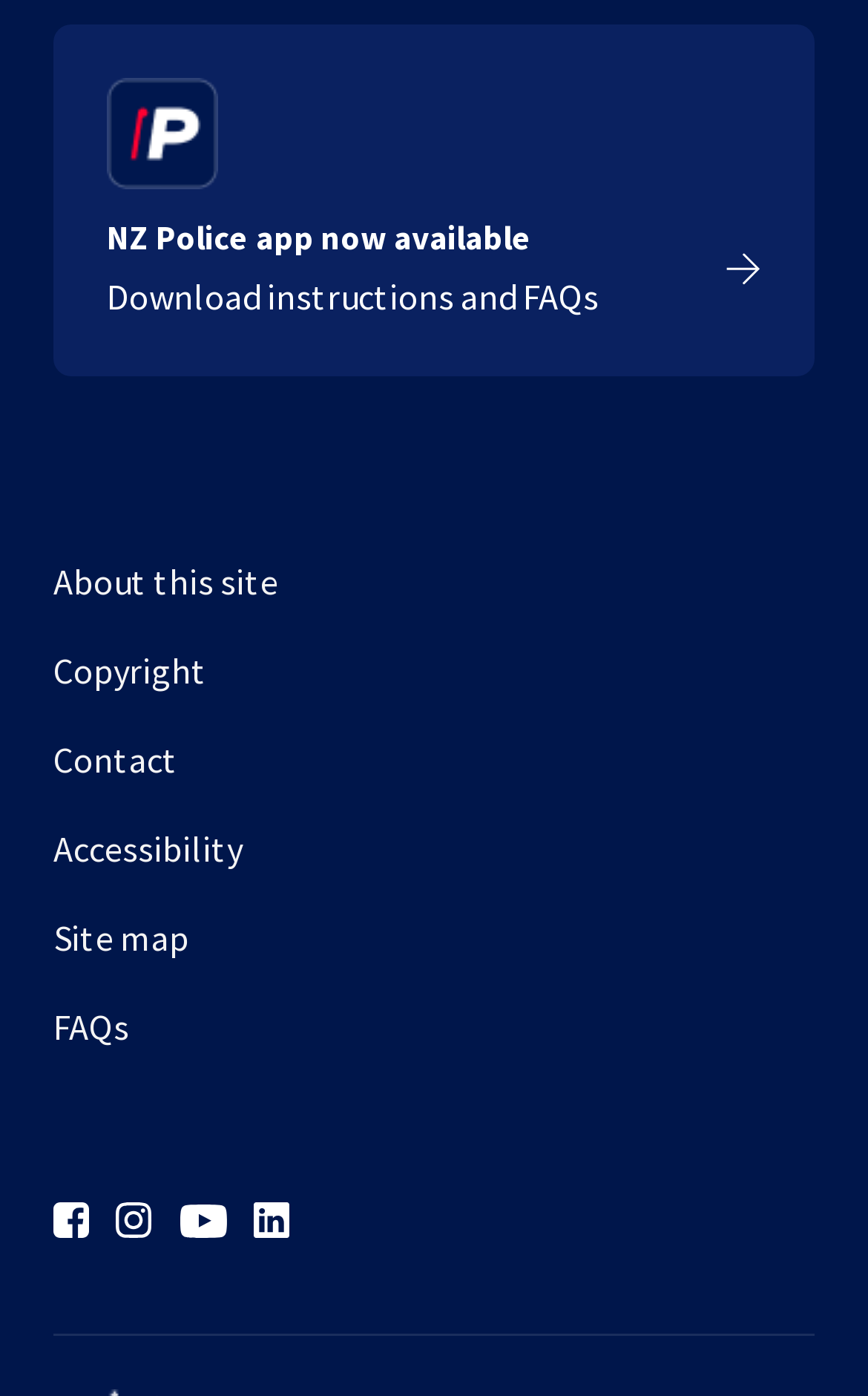Find the bounding box coordinates of the area that needs to be clicked in order to achieve the following instruction: "Visit Facebook page". The coordinates should be specified as four float numbers between 0 and 1, i.e., [left, top, right, bottom].

[0.062, 0.86, 0.103, 0.885]